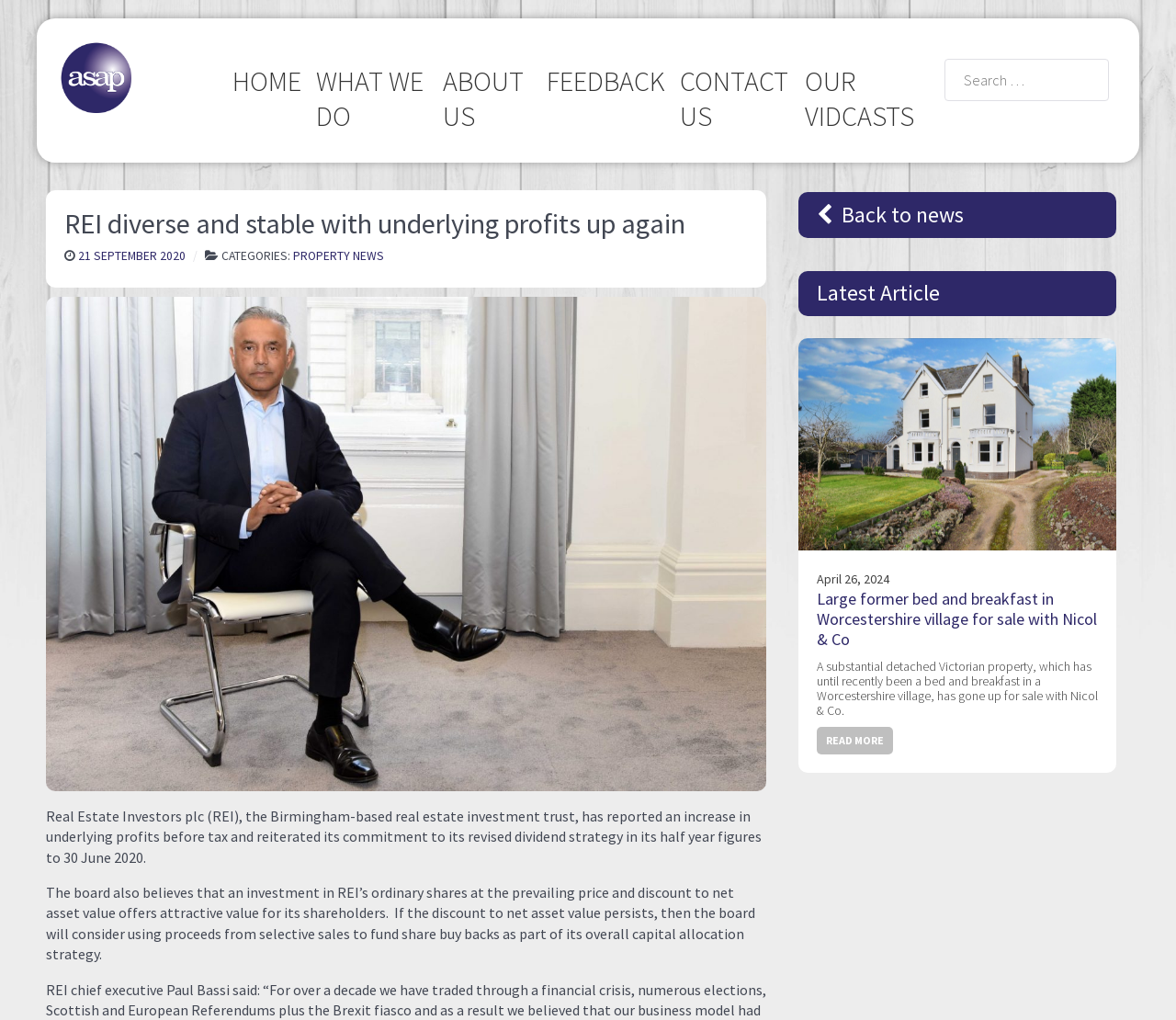What is the date of the news article?
Look at the image and respond with a one-word or short-phrase answer.

21 SEPTEMBER 2020